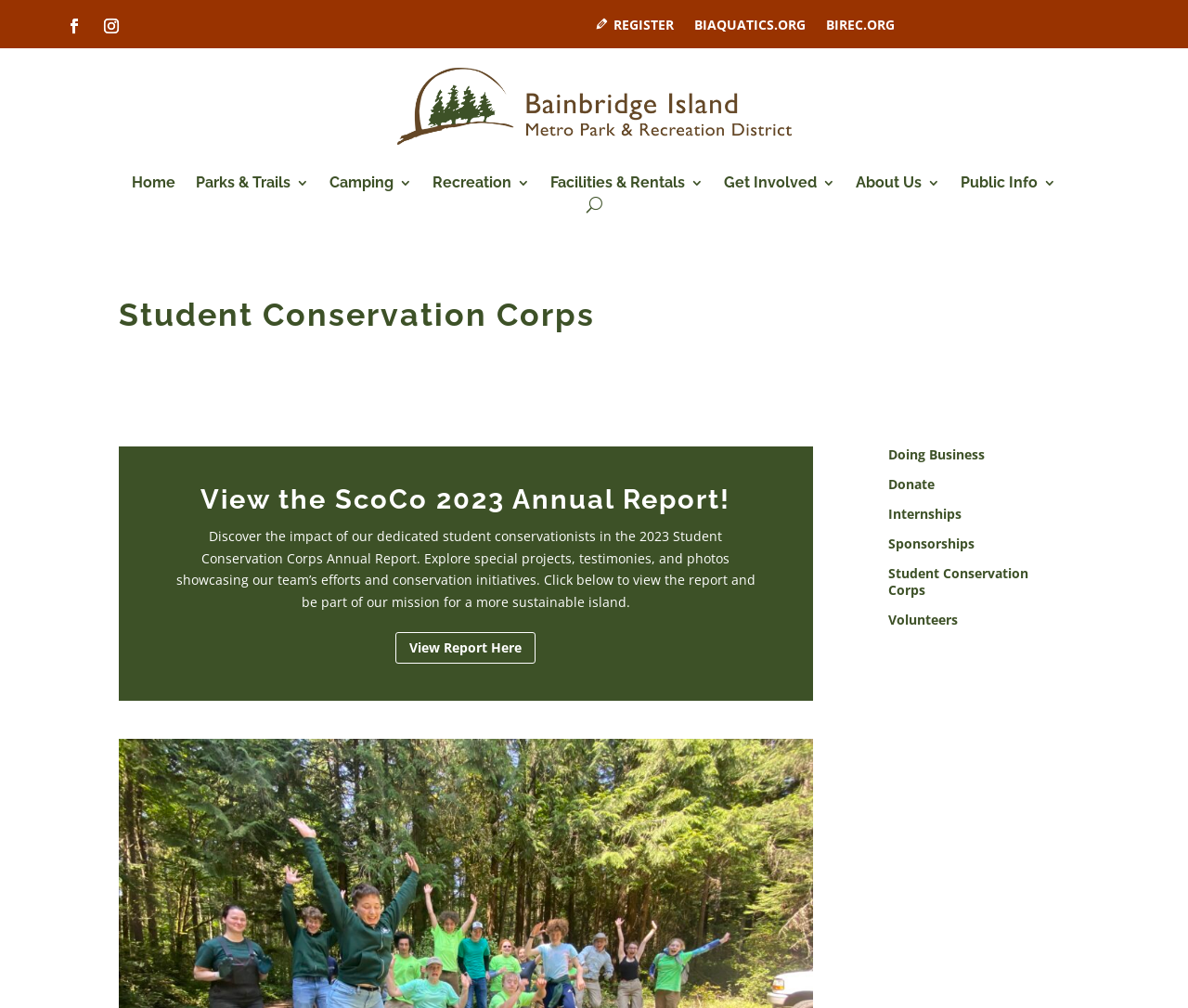Use a single word or phrase to answer the question:
What can be found in the 2023 Student Conservation Corps Annual Report?

Impact of student conservationists